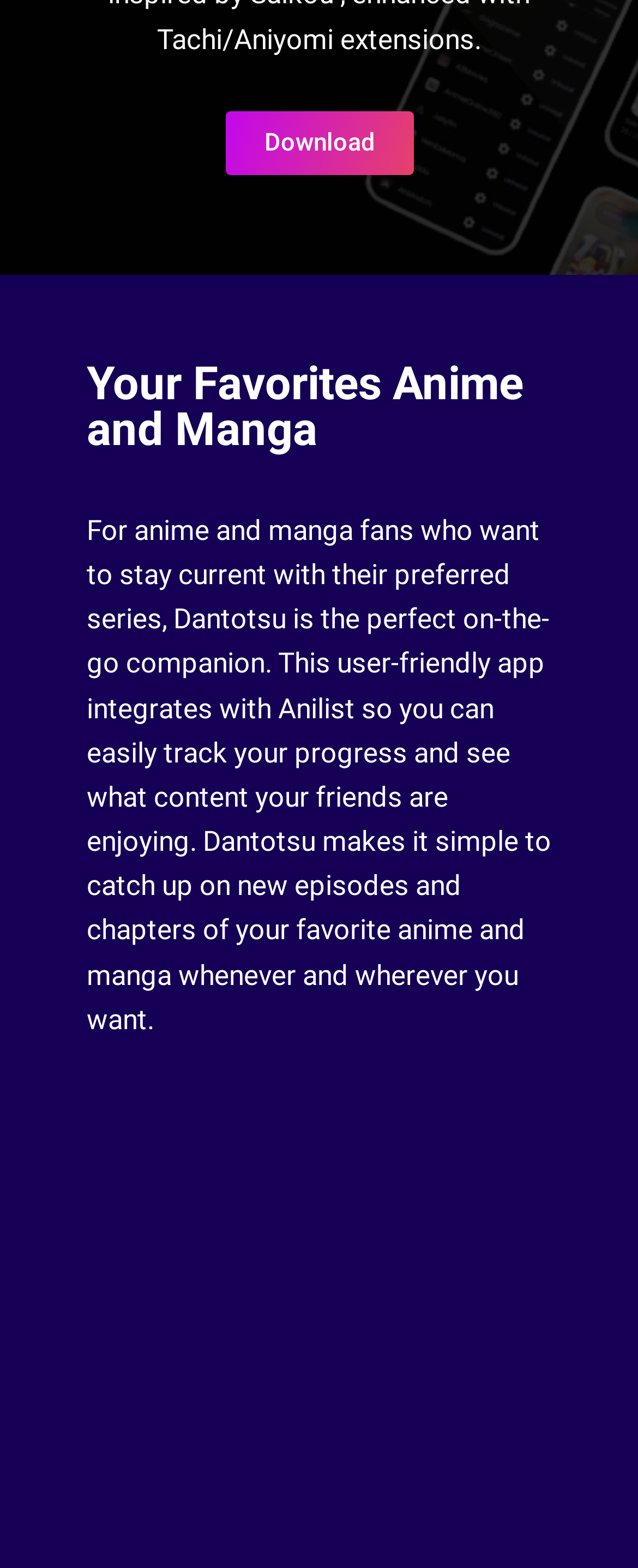Given the element description "Download" in the screenshot, predict the bounding box coordinates of that UI element.

[0.353, 0.071, 0.647, 0.111]